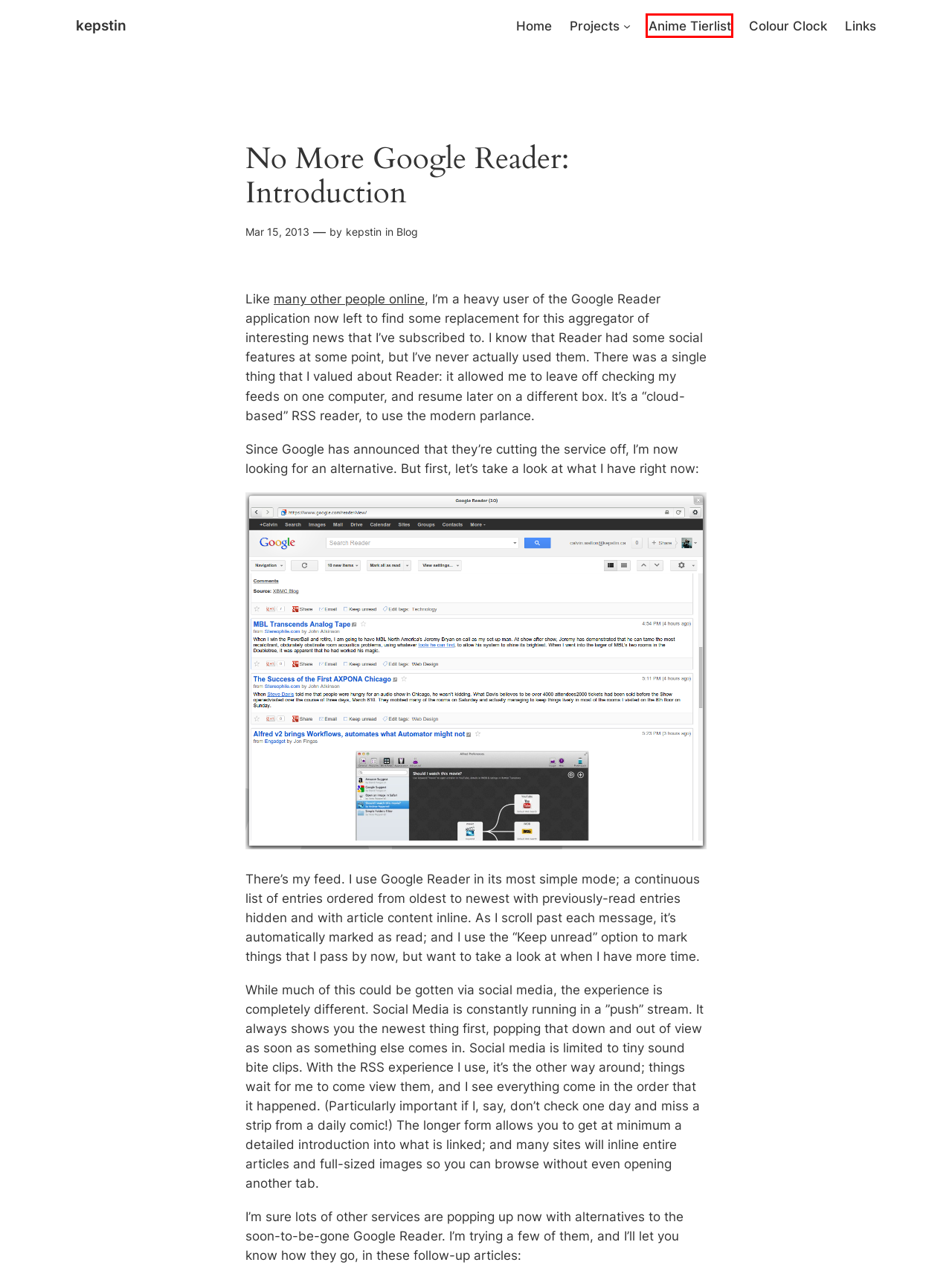Given a screenshot of a webpage with a red bounding box around an element, choose the most appropriate webpage description for the new page displayed after clicking the element within the bounding box. Here are the candidates:
A. Blog – kepstin
B. Colour Clock
C. kepstin – Yay!
D. Projects – kepstin
E. kepstin – kepstin
F. Links – kepstin
G. Well, So Much for That – kepstin
H. Anime Tierlist – kepstin

H